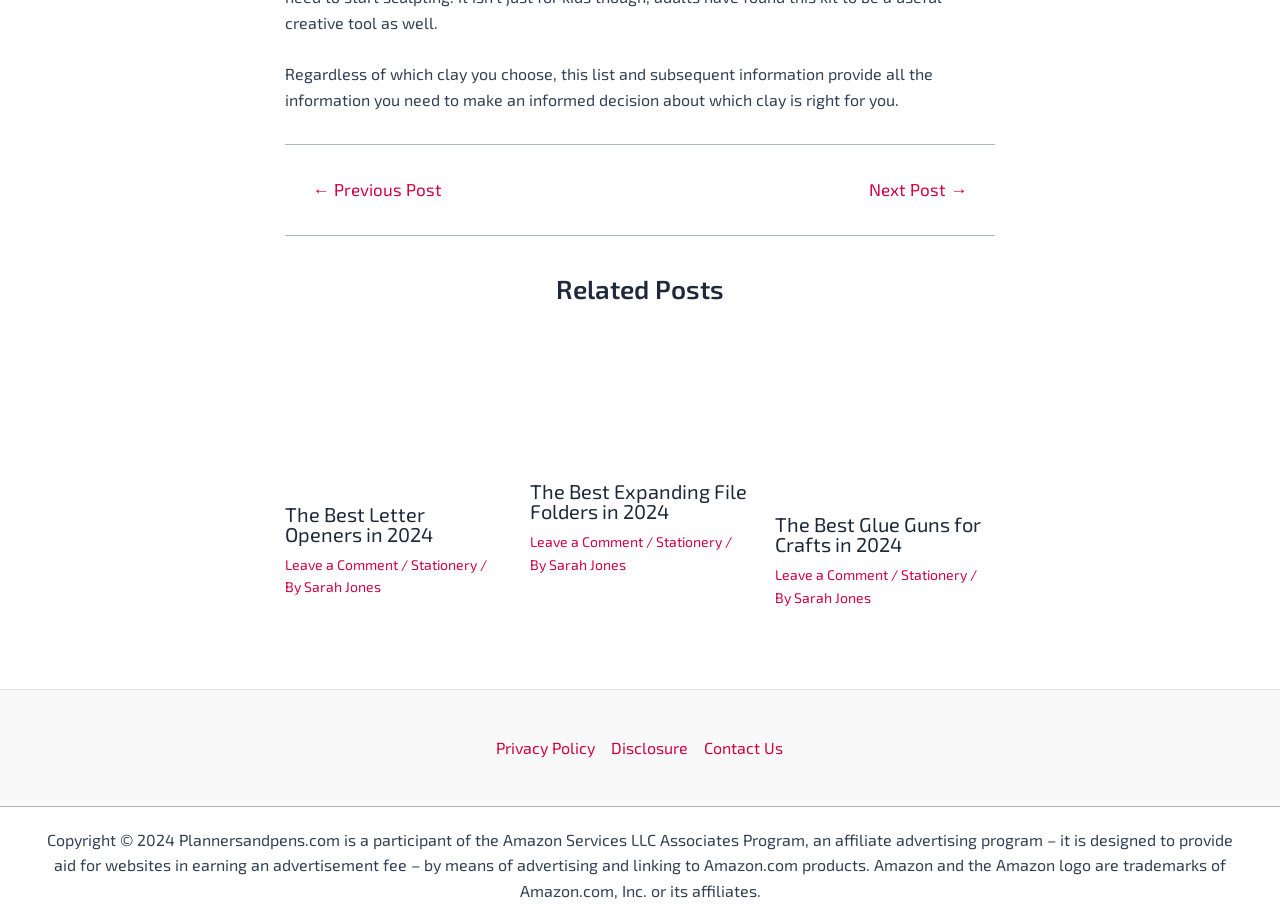Find the bounding box coordinates of the element I should click to carry out the following instruction: "Click the 'Kirby Clown Plush' image".

None